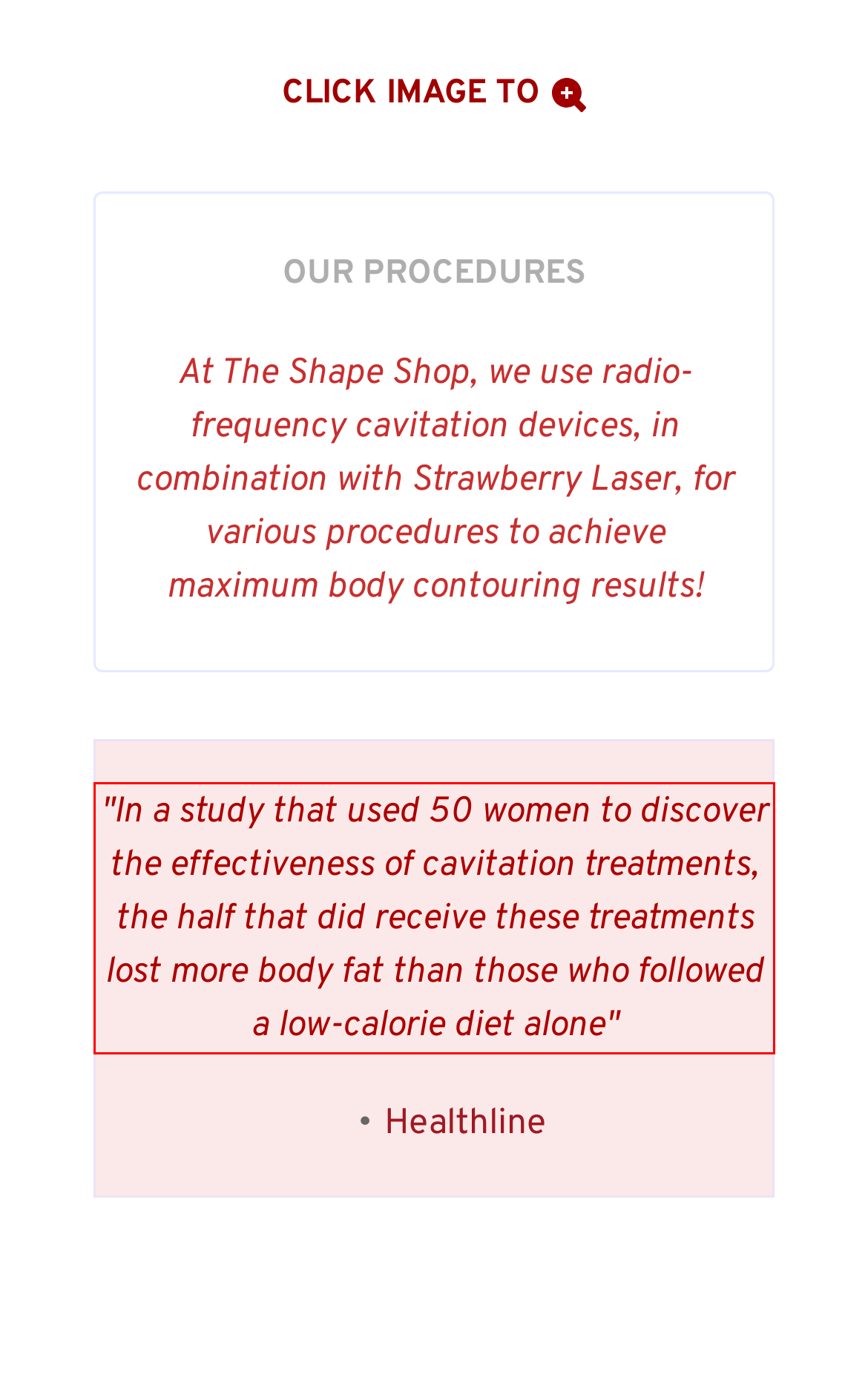You are presented with a webpage screenshot featuring a red bounding box. Perform OCR on the text inside the red bounding box and extract the content.

"In a study that used 50 women to discover the effectiveness of cavitation treatments, the half that did receive these treatments lost more body fat than those who followed a low-calorie diet alone"